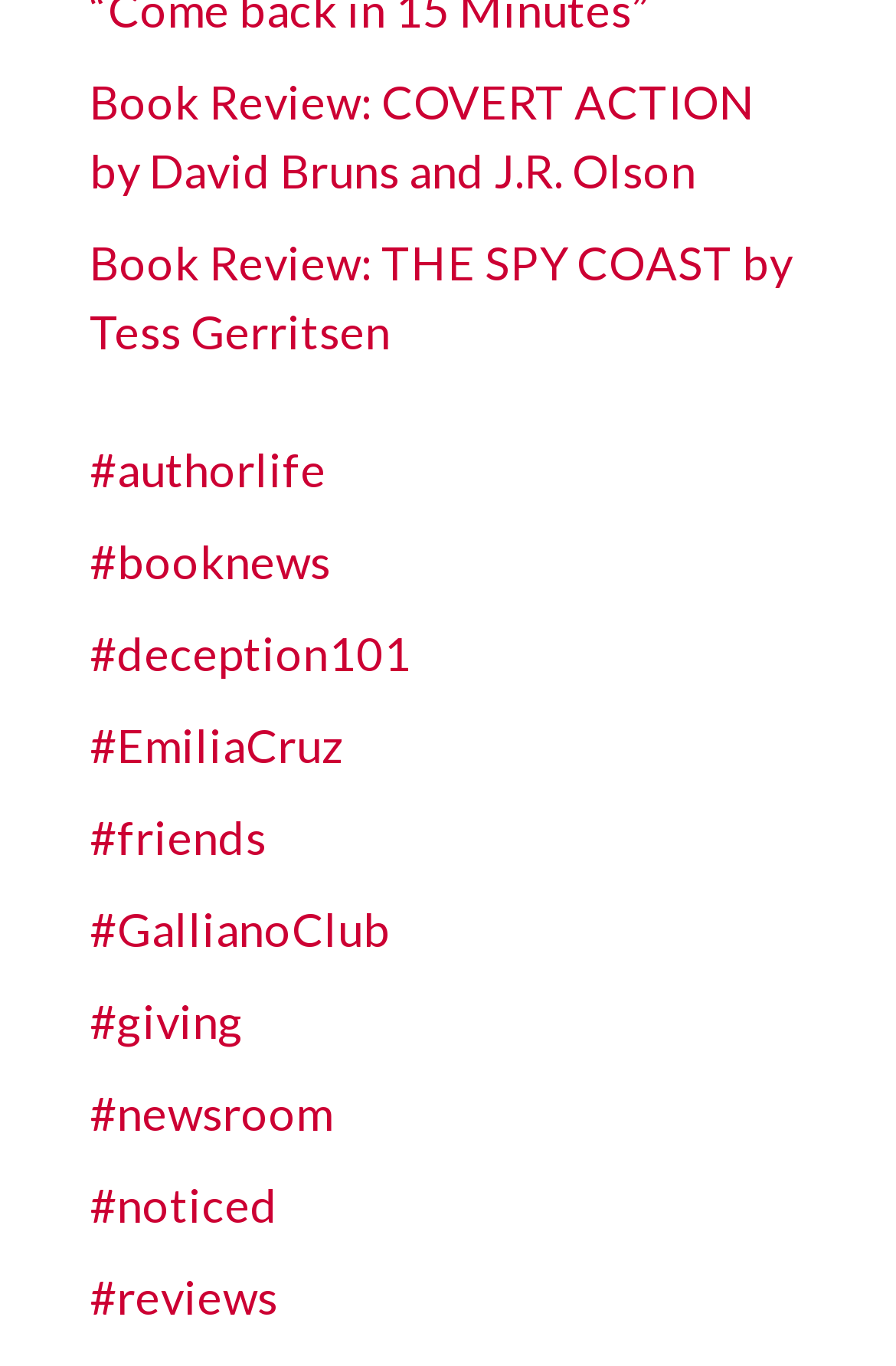How many book reviews are listed?
Relying on the image, give a concise answer in one word or a brief phrase.

2